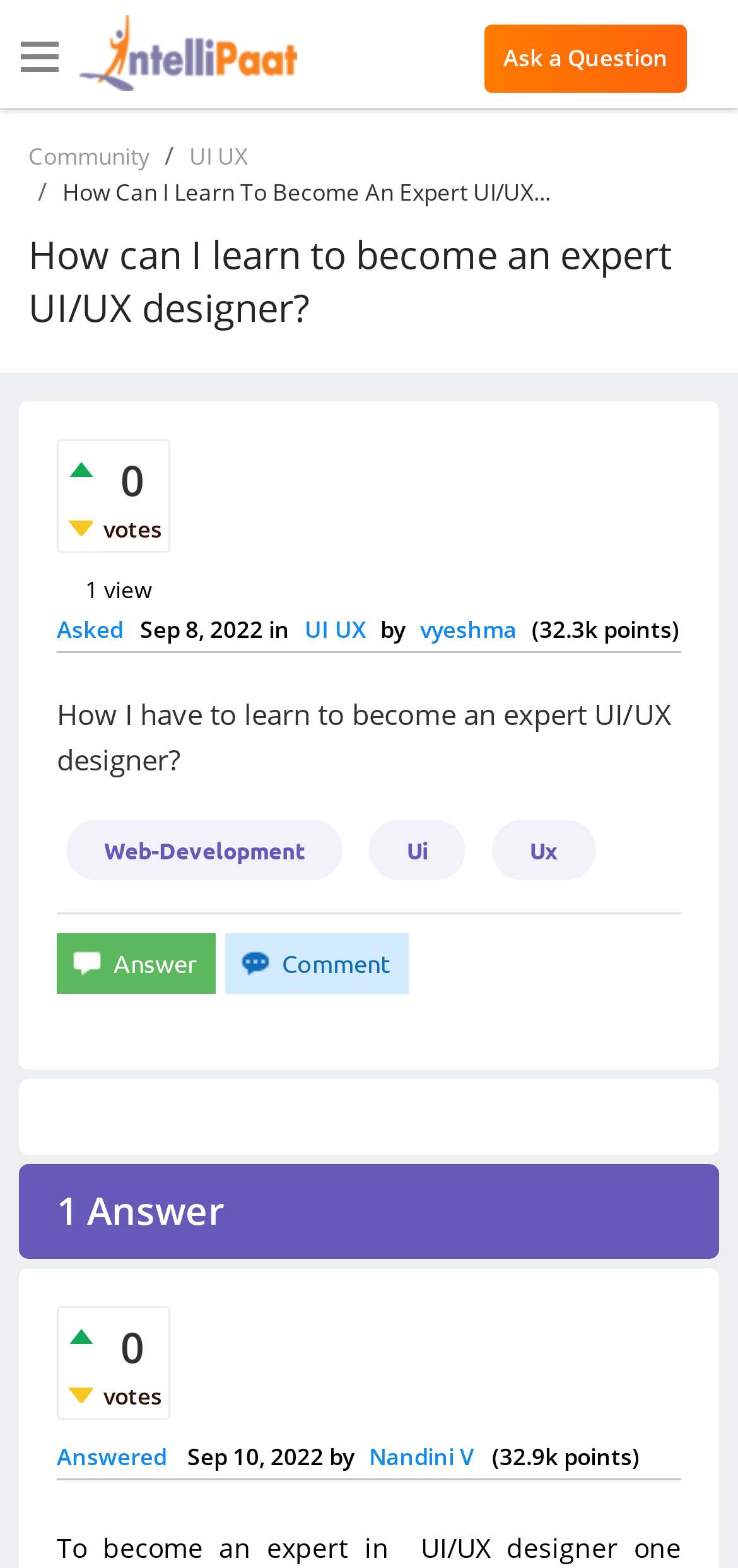Kindly provide the bounding box coordinates of the section you need to click on to fulfill the given instruction: "Click on the 'Comment' button".

[0.305, 0.595, 0.554, 0.634]